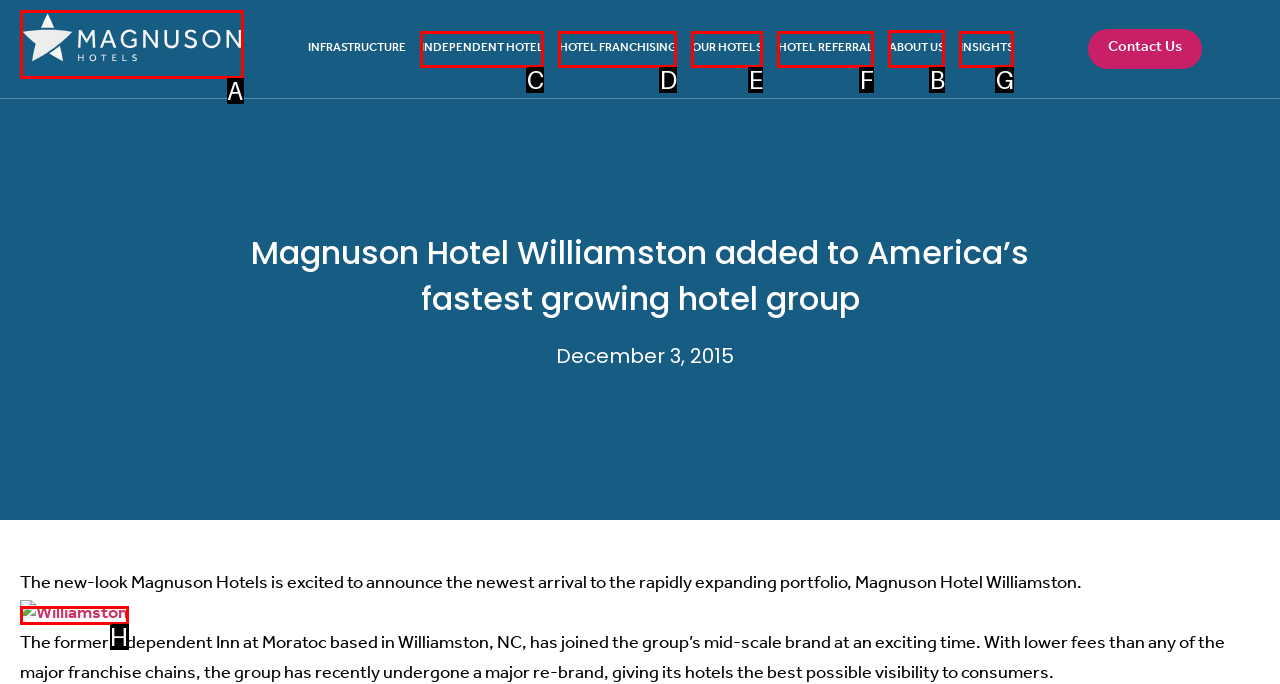Select the correct option from the given choices to perform this task: View ABOUT US. Provide the letter of that option.

B